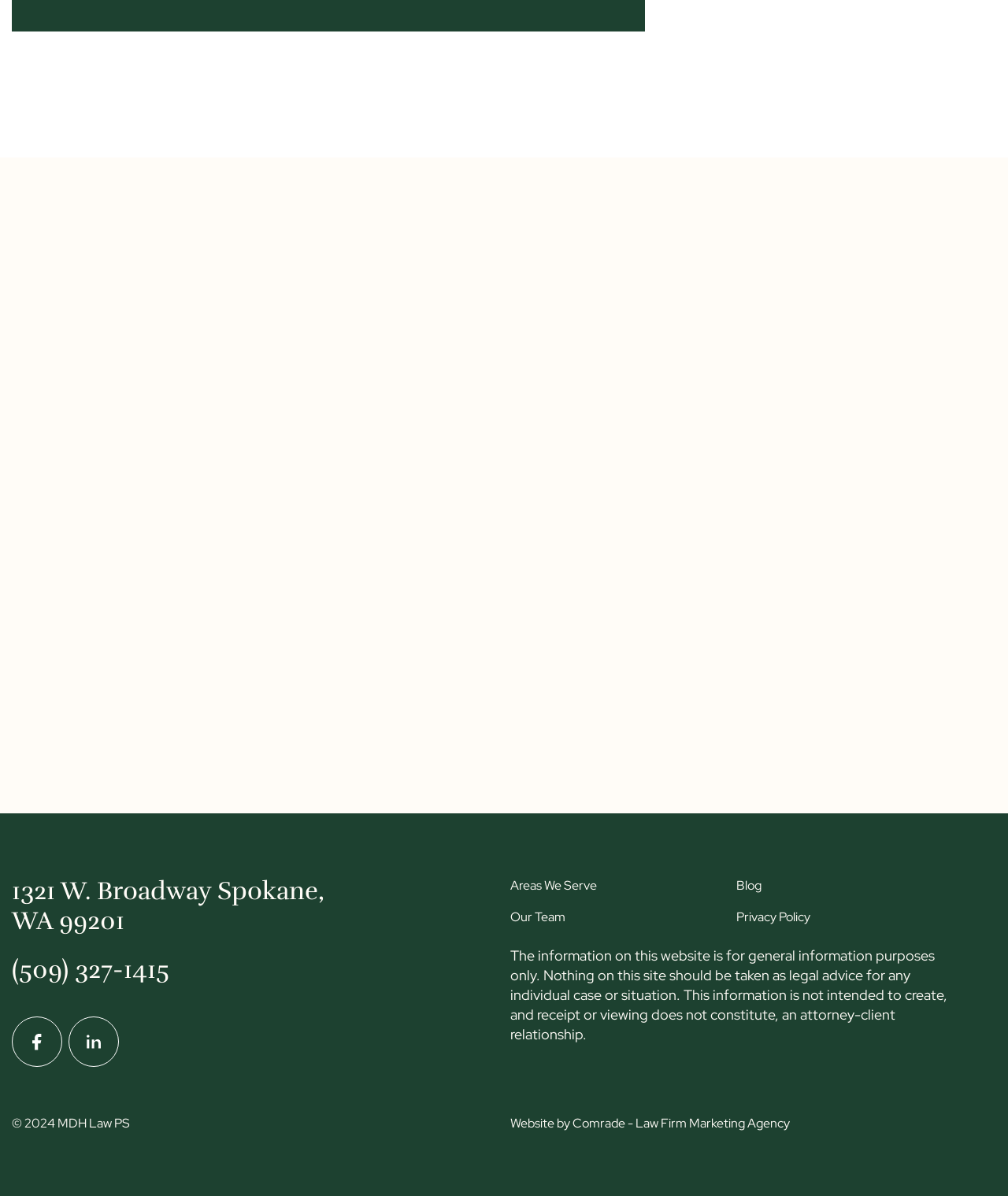Highlight the bounding box coordinates of the element you need to click to perform the following instruction: "Read Privacy Policy."

[0.73, 0.759, 0.804, 0.775]